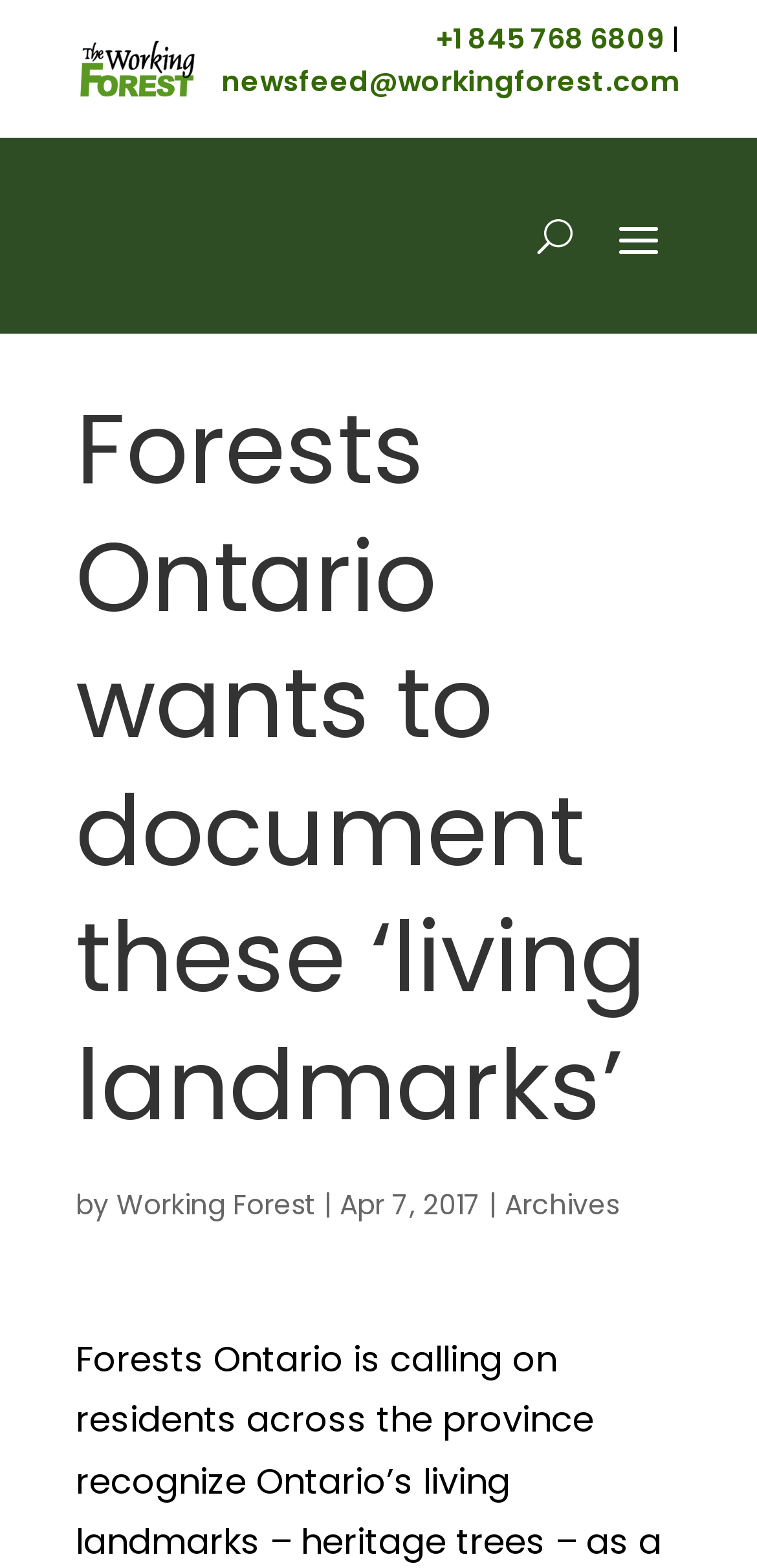Given the element description, predict the bounding box coordinates in the format (top-left x, top-left y, bottom-right x, bottom-right y). Make sure all values are between 0 and 1. Here is the element description: Working Forest

[0.154, 0.756, 0.418, 0.781]